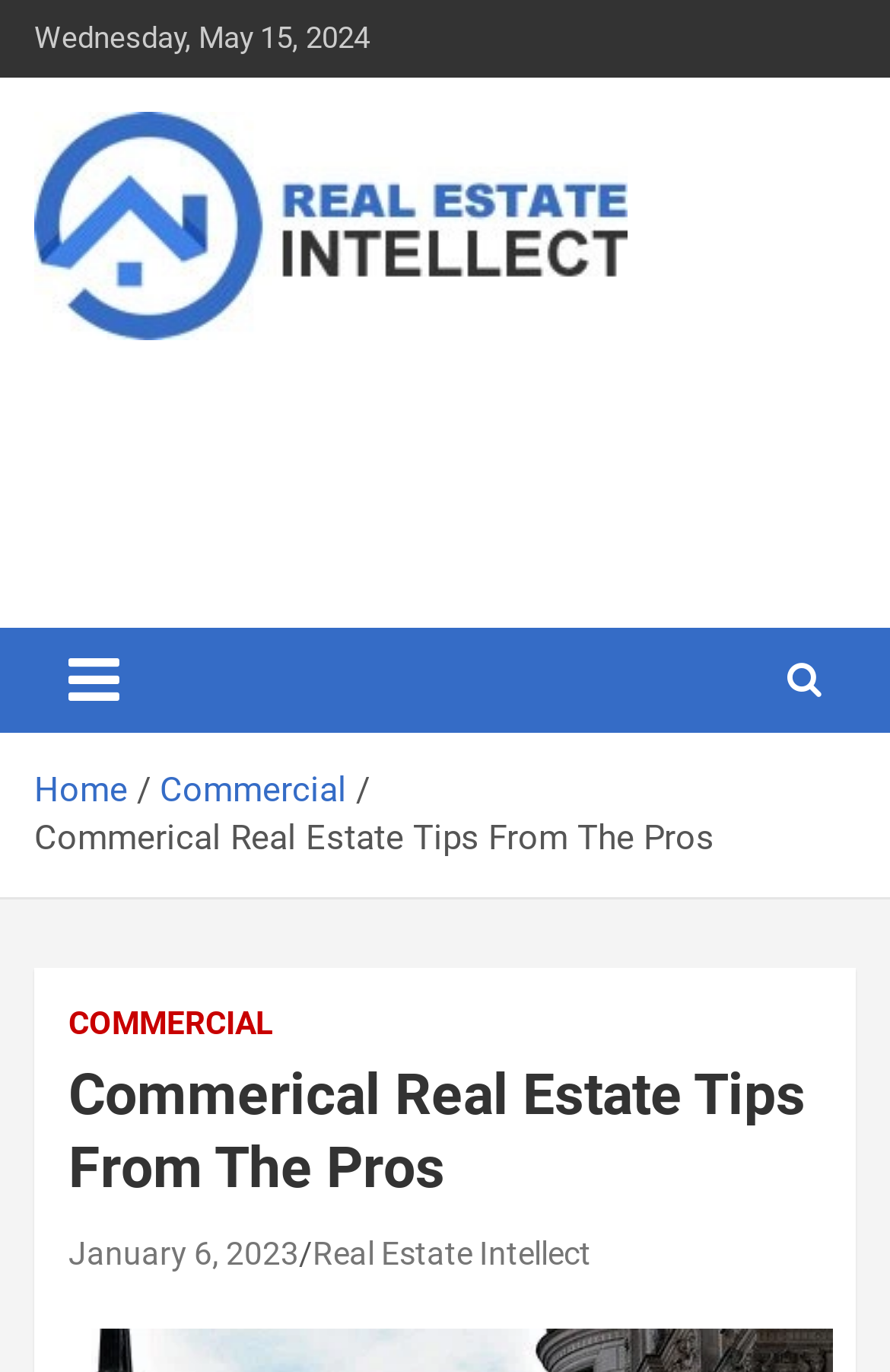Determine the main headline from the webpage and extract its text.

Commerical Real Estate Tips From The Pros